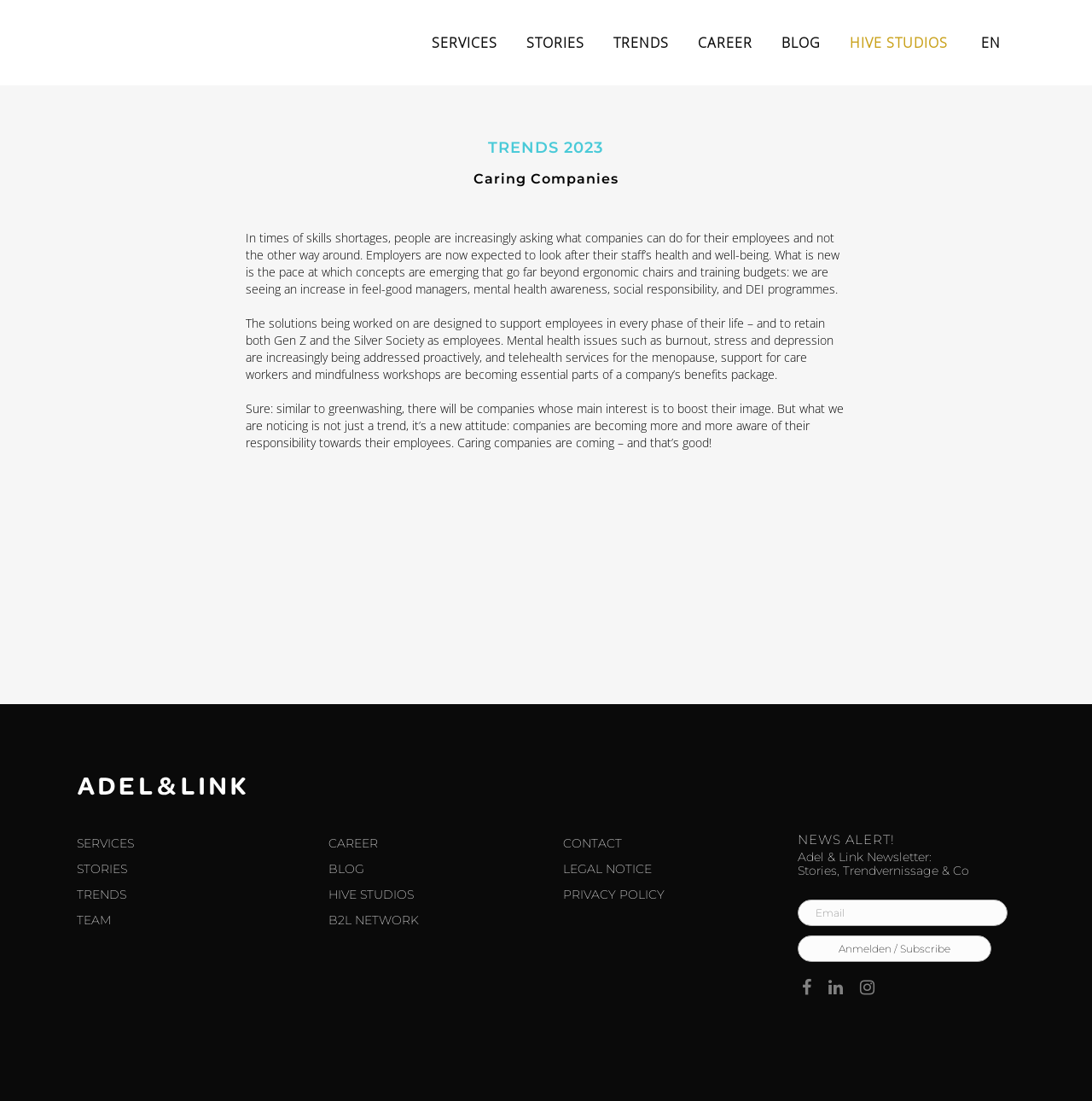Answer this question using a single word or a brief phrase:
What is the purpose of the 'NEWS ALERT!' section?

To subscribe to a newsletter